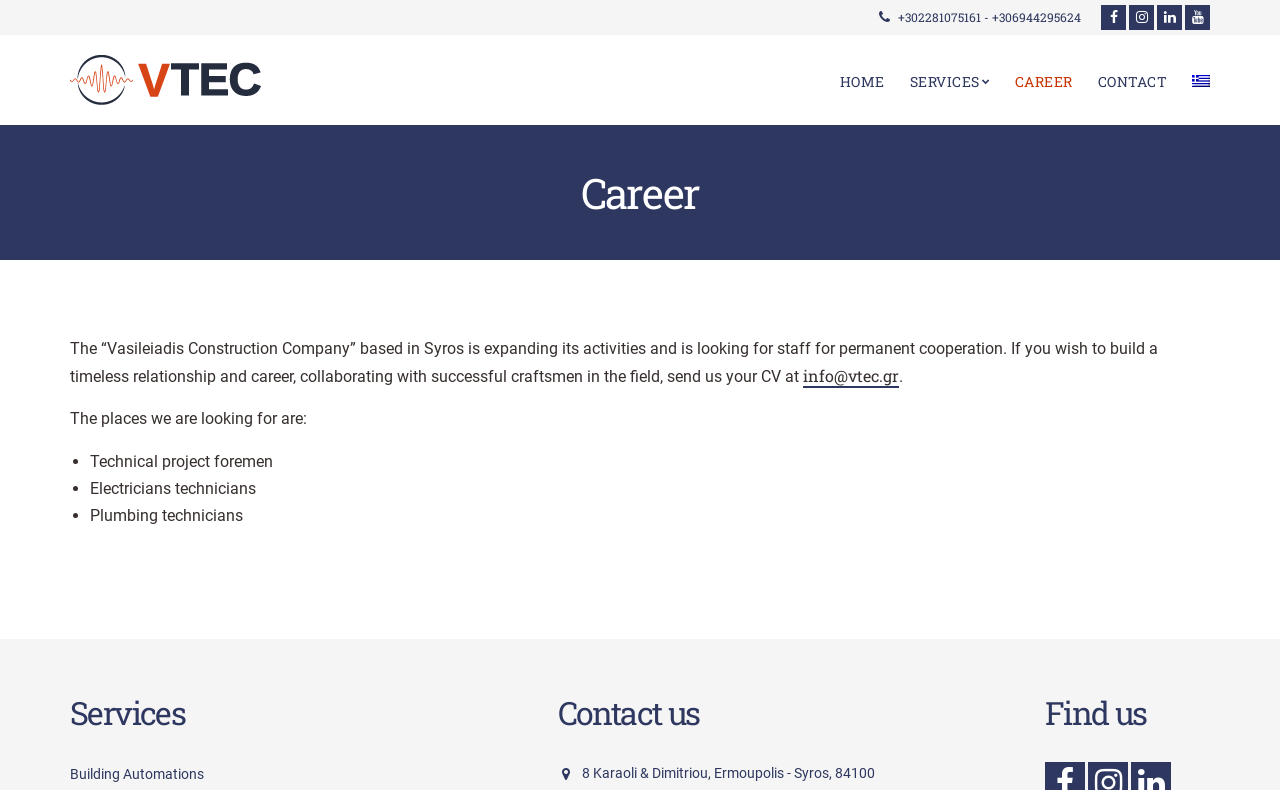Identify the bounding box coordinates for the region to click in order to carry out this instruction: "Send email to info@vtec.gr". Provide the coordinates using four float numbers between 0 and 1, formatted as [left, top, right, bottom].

[0.627, 0.465, 0.702, 0.491]